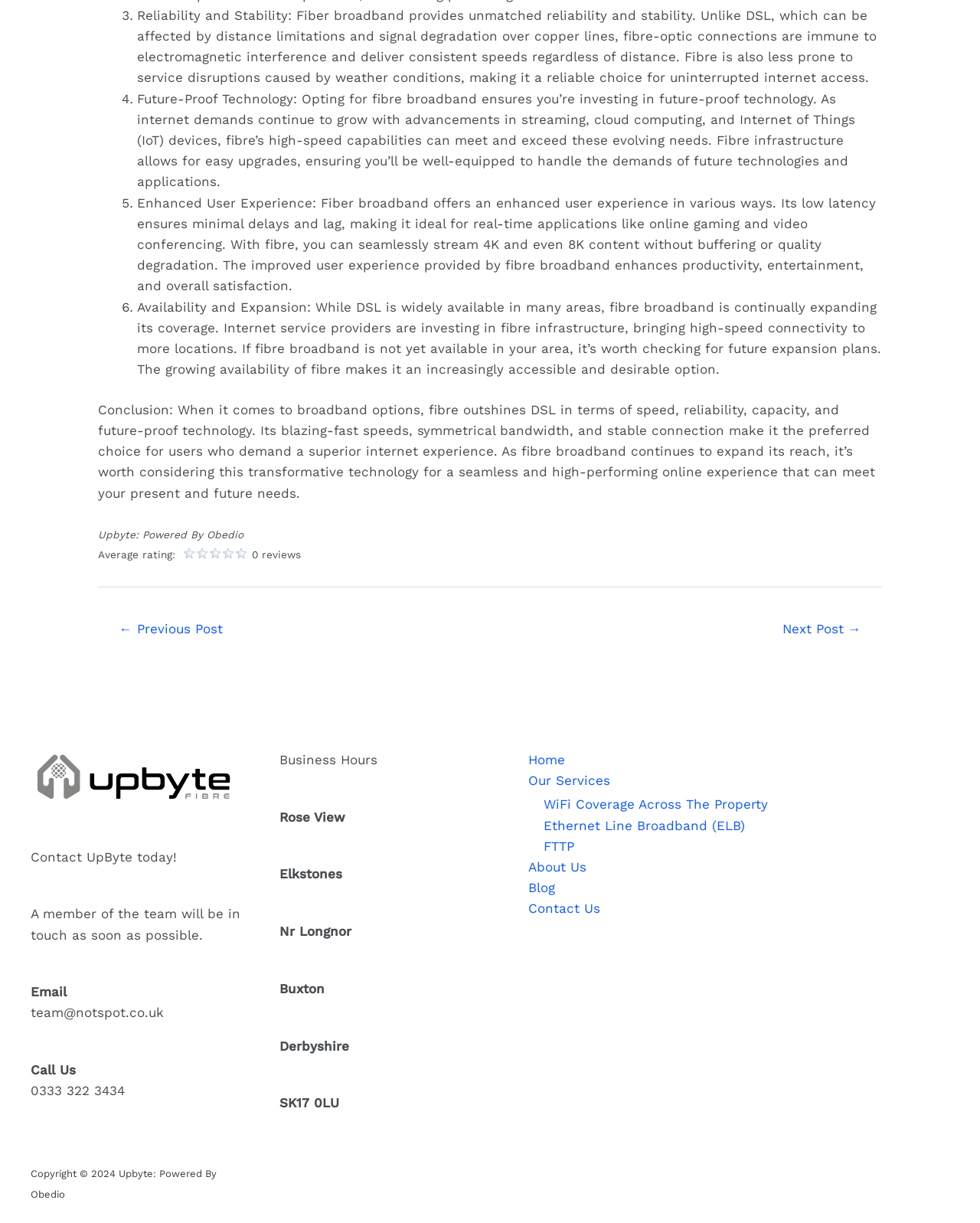Identify the bounding box of the UI element that matches this description: "Next Post →".

[0.778, 0.503, 0.898, 0.528]